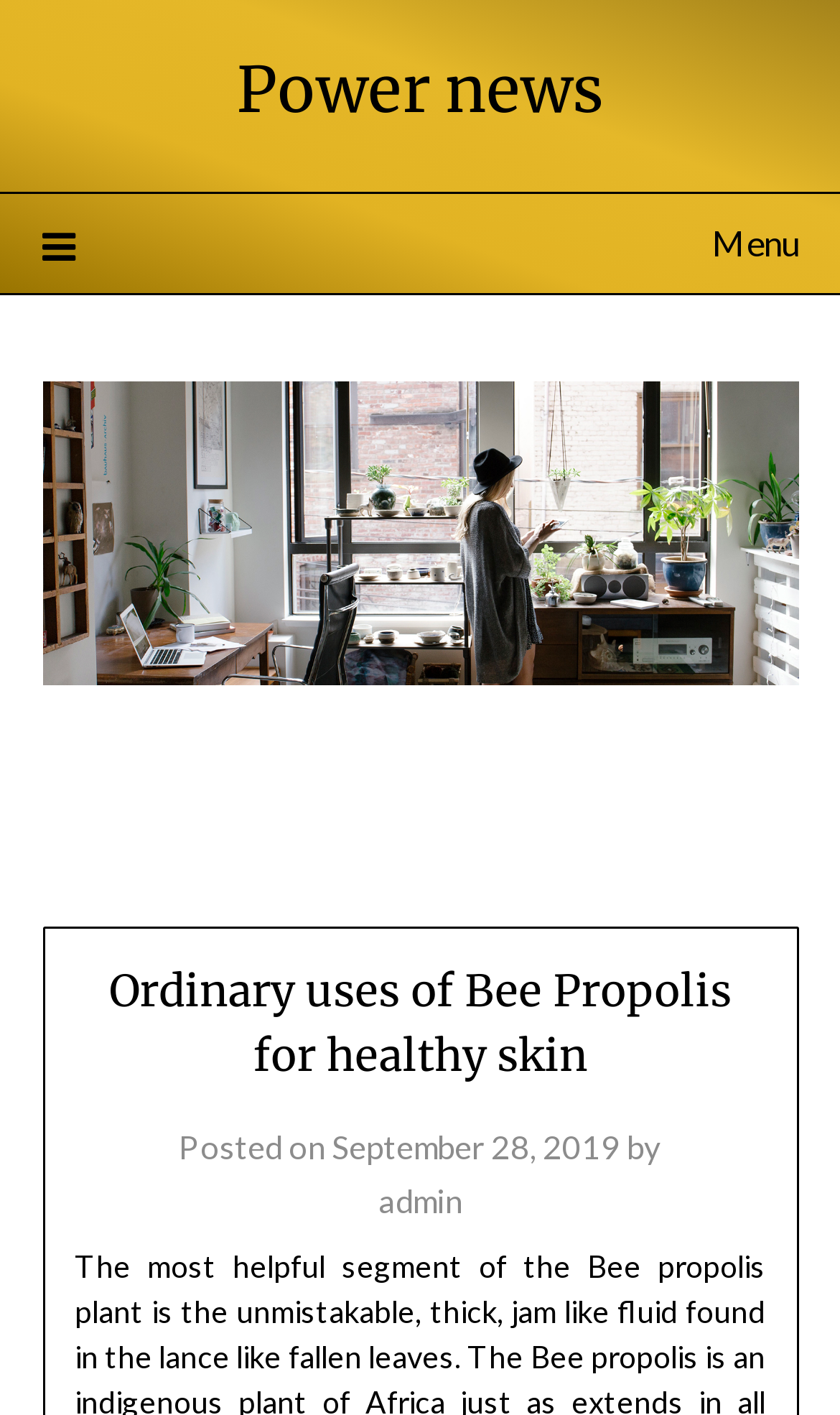Provide the bounding box coordinates of the HTML element described by the text: "Annual Eye Exam". The coordinates should be in the format [left, top, right, bottom] with values between 0 and 1.

None